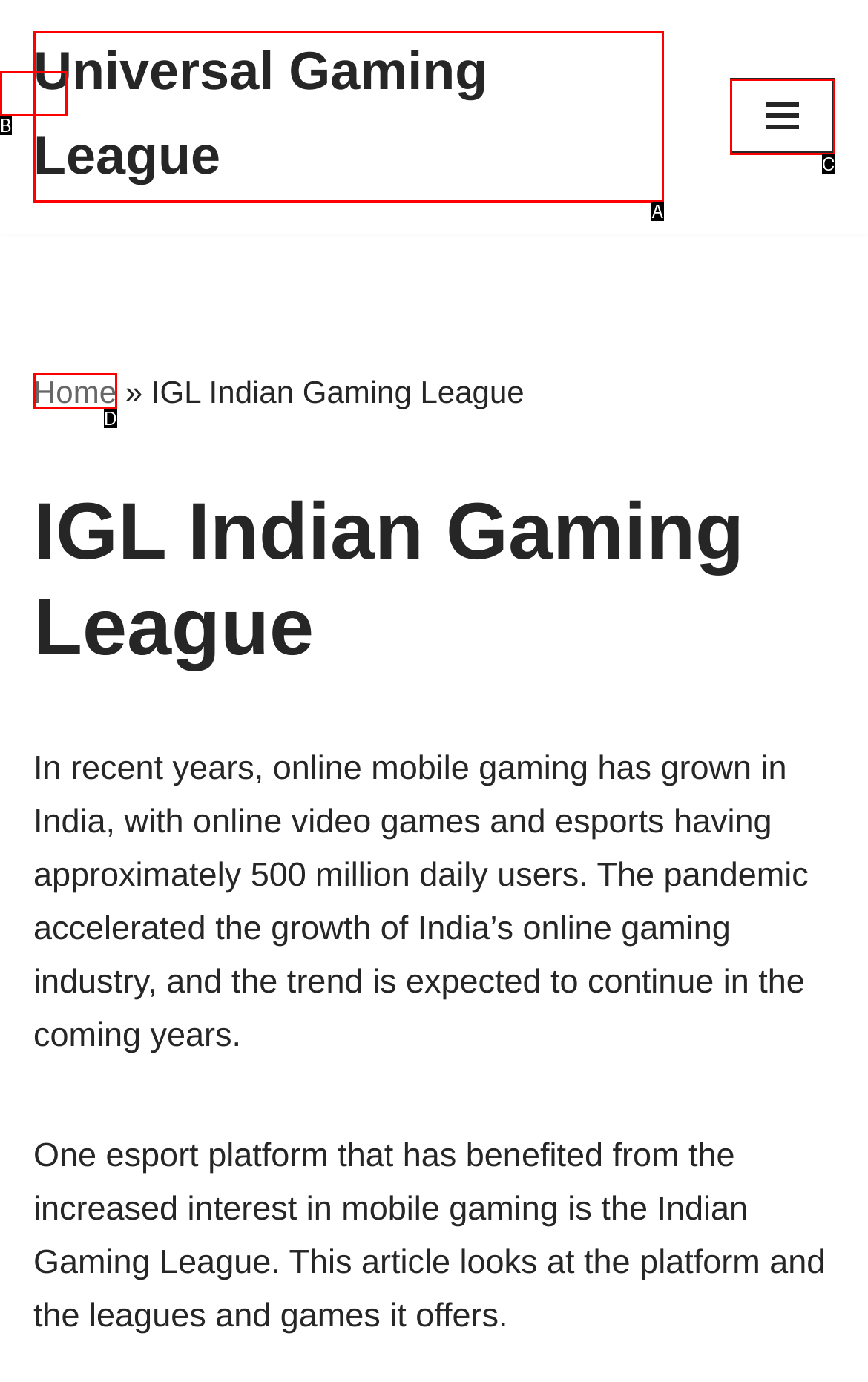Based on the description: Navigation Menu, identify the matching lettered UI element.
Answer by indicating the letter from the choices.

C